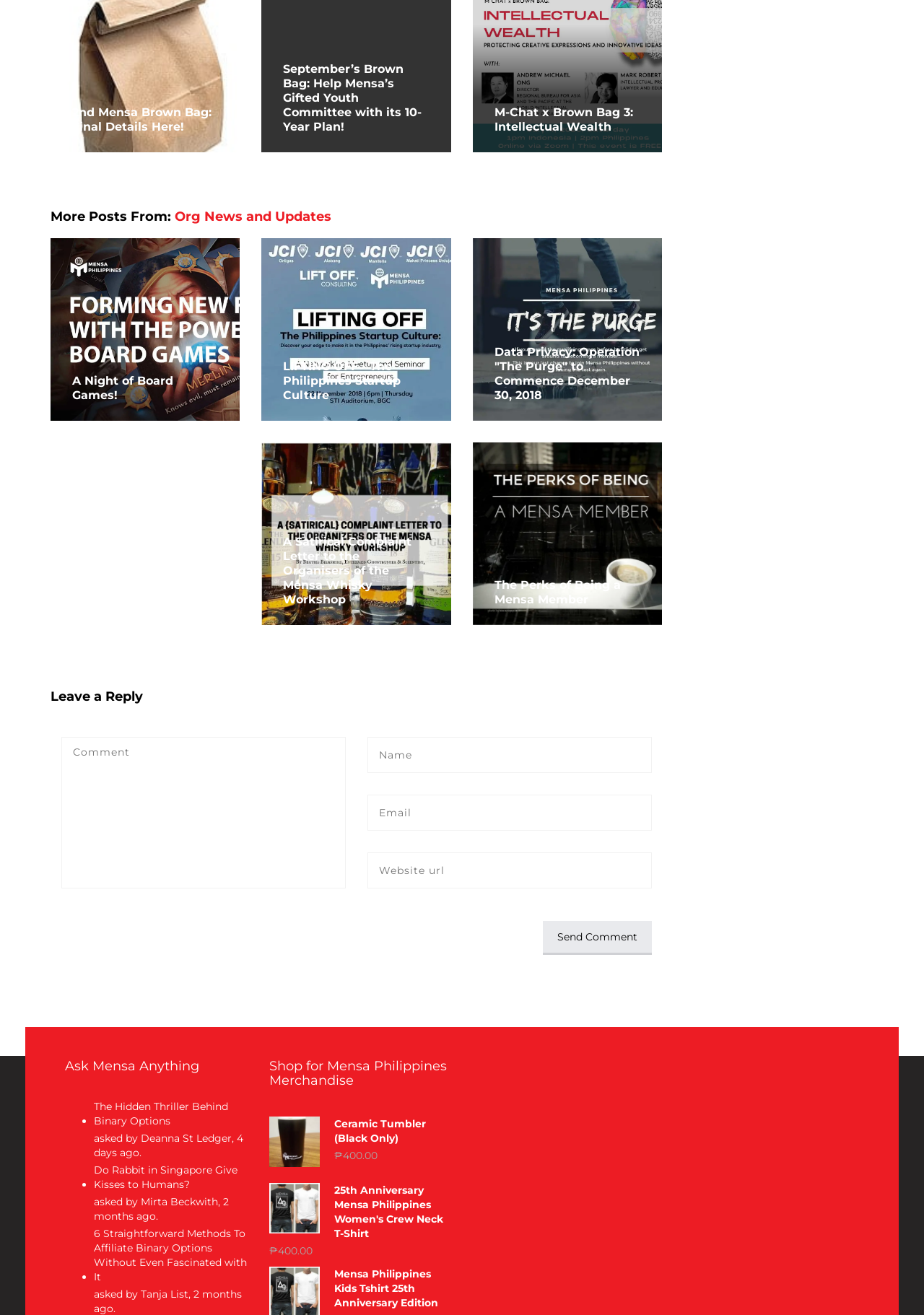Please specify the bounding box coordinates of the clickable region to carry out the following instruction: "Buy 'Ceramic Tumbler (Black Only)' merchandise". The coordinates should be four float numbers between 0 and 1, in the format [left, top, right, bottom].

[0.291, 0.849, 0.488, 0.873]